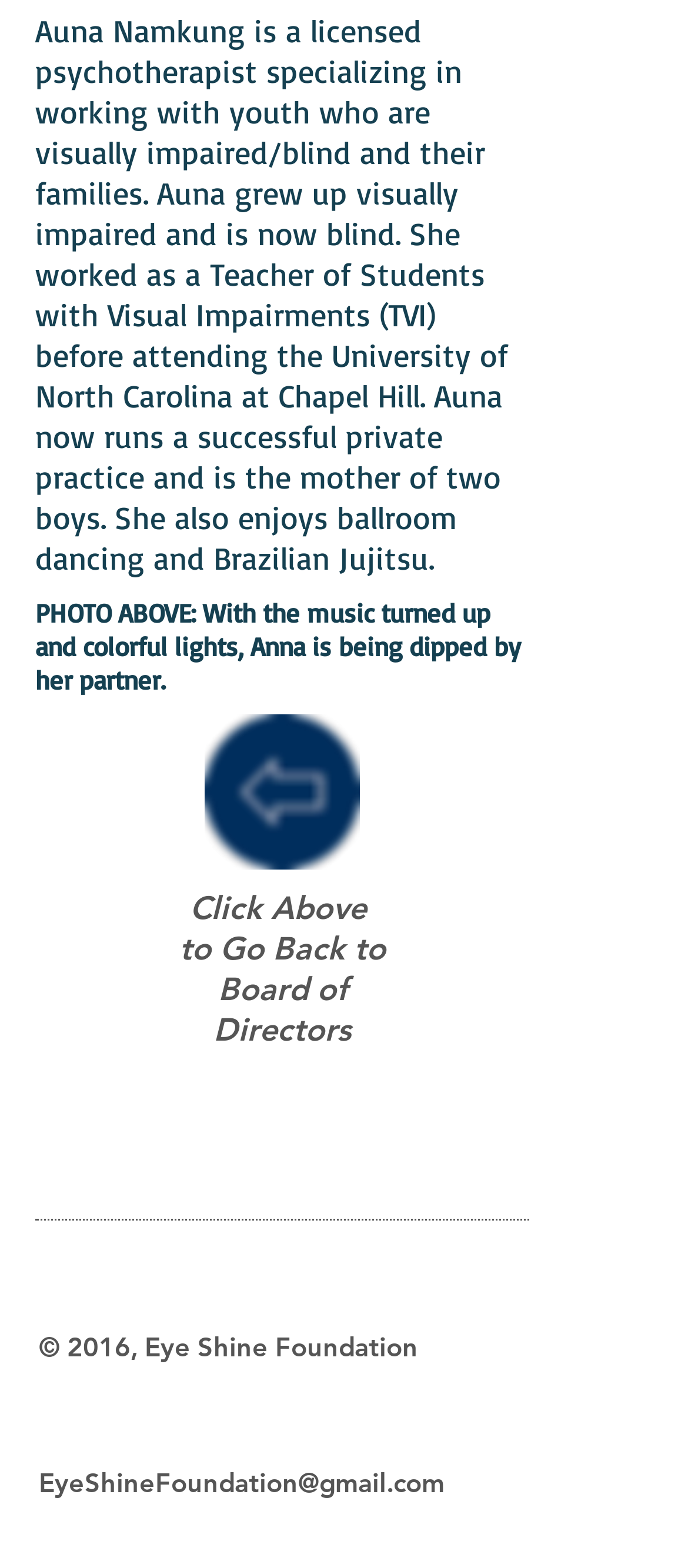Based on the element description "EyeShineFoundation@gmail.com", predict the bounding box coordinates of the UI element.

[0.056, 0.934, 0.646, 0.956]